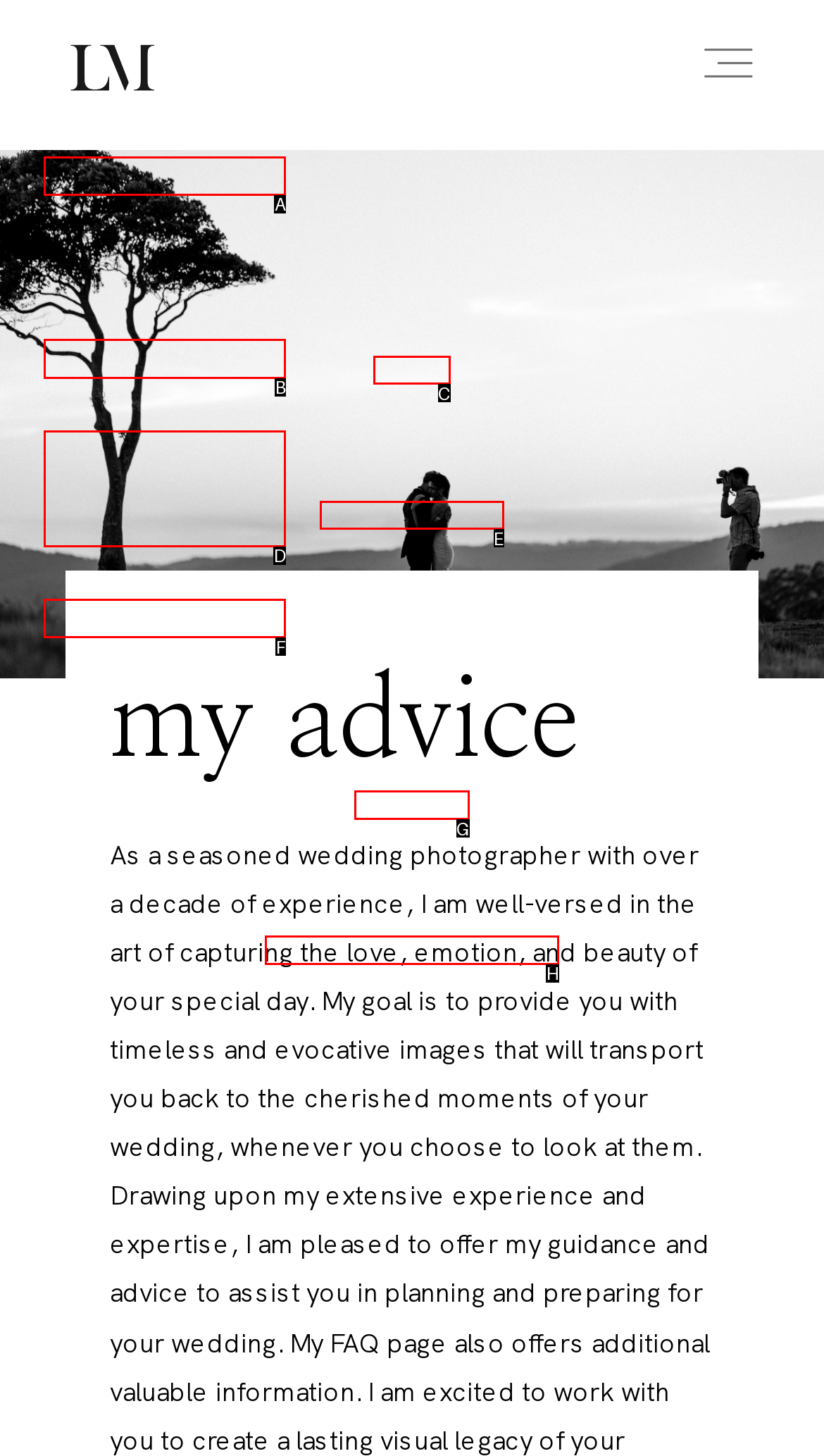To achieve the task: check investment details, indicate the letter of the correct choice from the provided options.

B